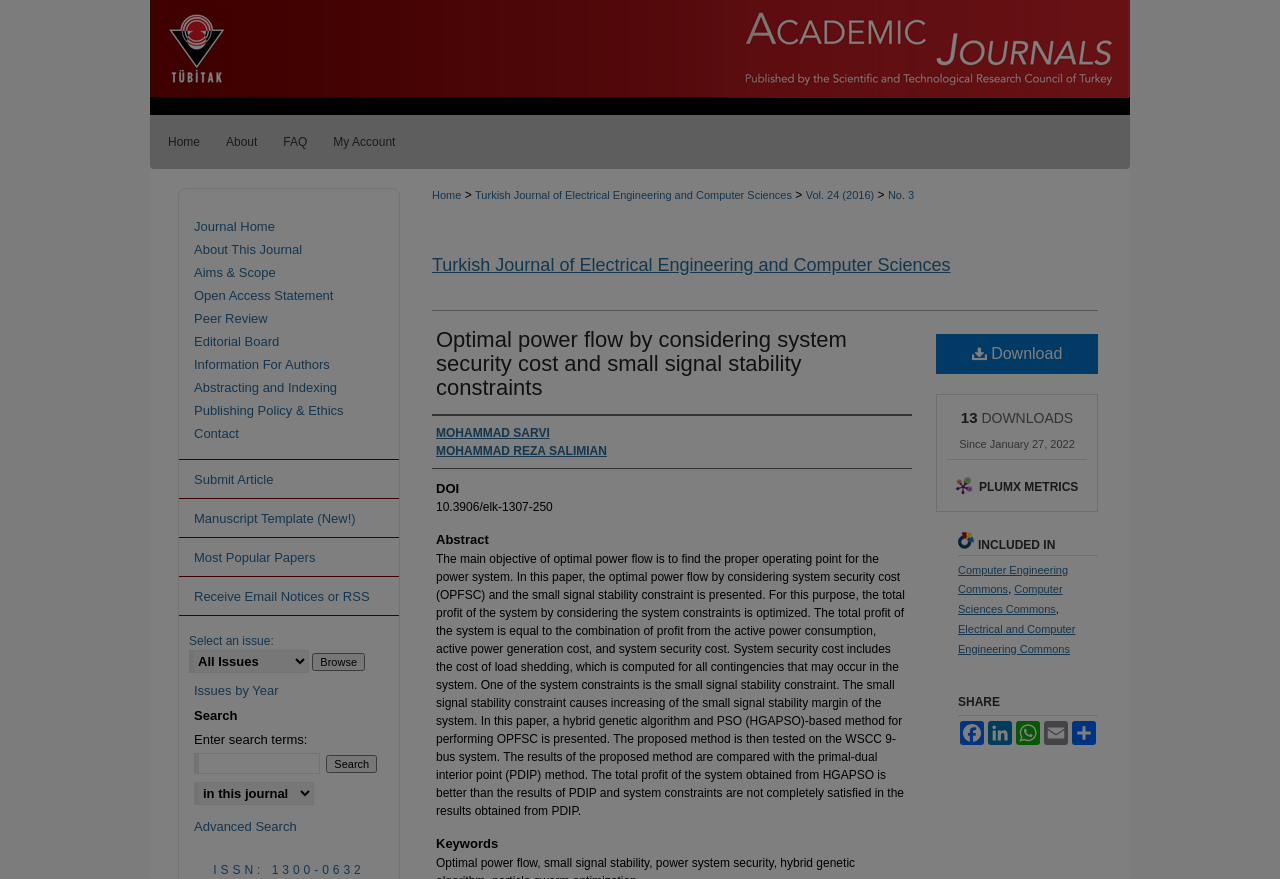Identify the bounding box coordinates of the clickable region necessary to fulfill the following instruction: "Browse issues by year". The bounding box coordinates should be four float numbers between 0 and 1, i.e., [left, top, right, bottom].

[0.14, 0.777, 0.312, 0.794]